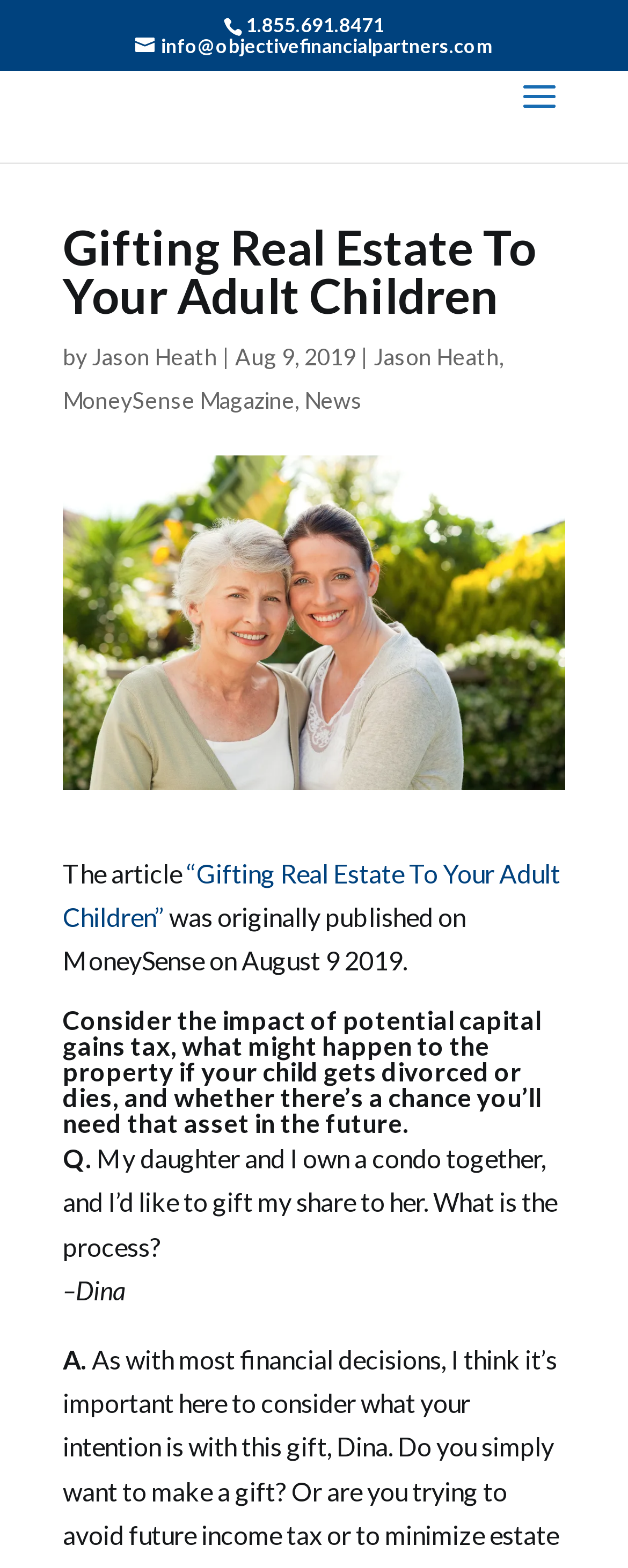Give a comprehensive overview of the webpage, including key elements.

This webpage is about gifting real estate to adult children, specifically discussing the complexities and considerations involved in such a process. At the top of the page, there is a phone number "1.855.691.8471" and an email address "info@objectivefinancialpartners.com" displayed prominently. 

Below the contact information, there is a heading "Gifting Real Estate To Your Adult Children" followed by the author's name "Jason Heath" and the publication date "Aug 9, 2019". The article was originally published in MoneySense Magazine. 

The main content of the webpage is divided into sections. The first section discusses the importance of considering the impact of potential capital gains tax, the consequences of the child's divorce or death, and the possibility of needing the asset in the future. 

The second section appears to be a Q&A format, where a question is asked about the process of gifting a share of a condo to a daughter, and an answer is provided. The question is attributed to "Dina". 

There are several links on the page, including the author's name, the publication name, and a link to the original article. Overall, the webpage provides informative content related to financial planning and estate management.